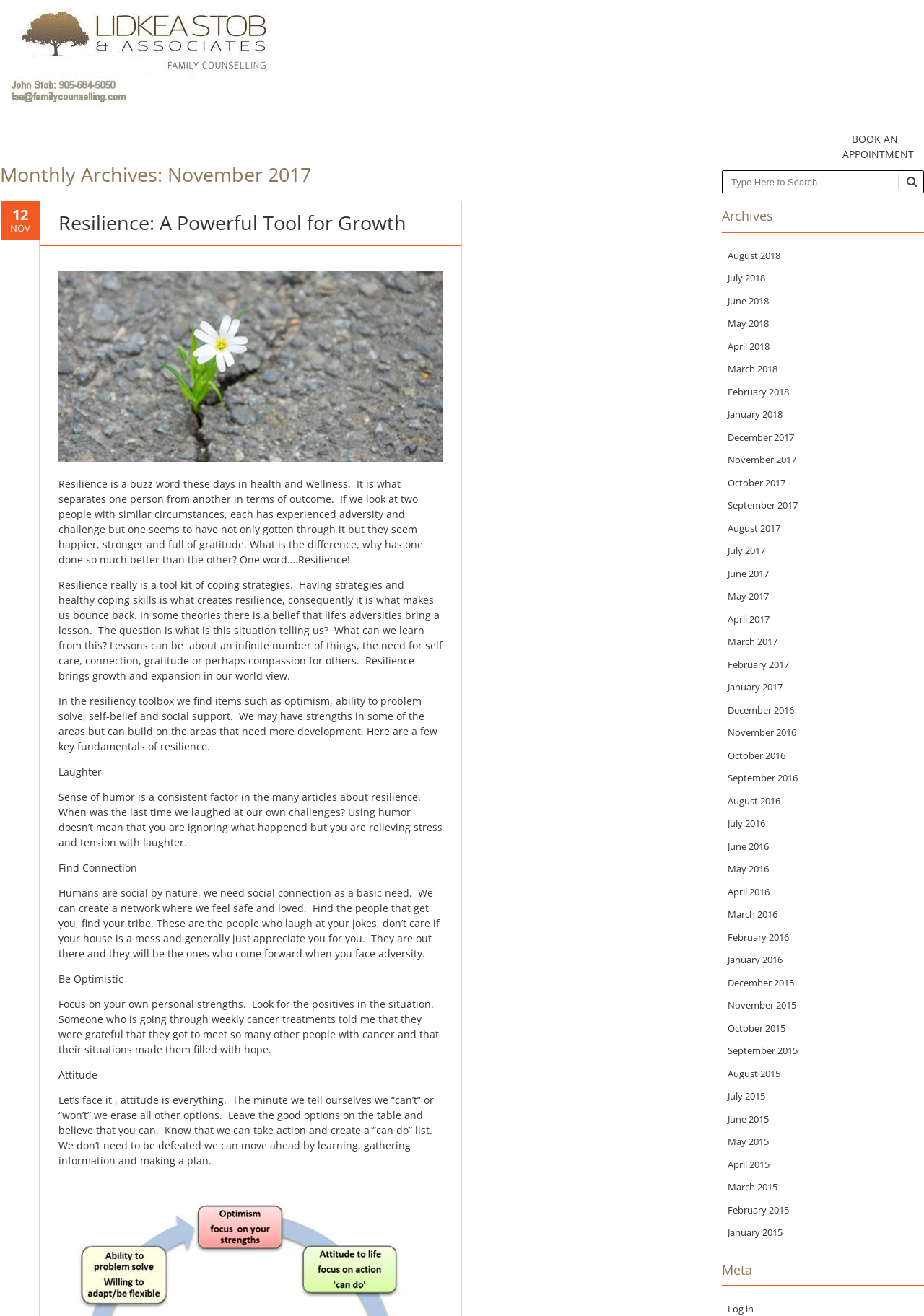Identify the bounding box coordinates of the area that should be clicked in order to complete the given instruction: "Share on Pinterest". The bounding box coordinates should be four float numbers between 0 and 1, i.e., [left, top, right, bottom].

None